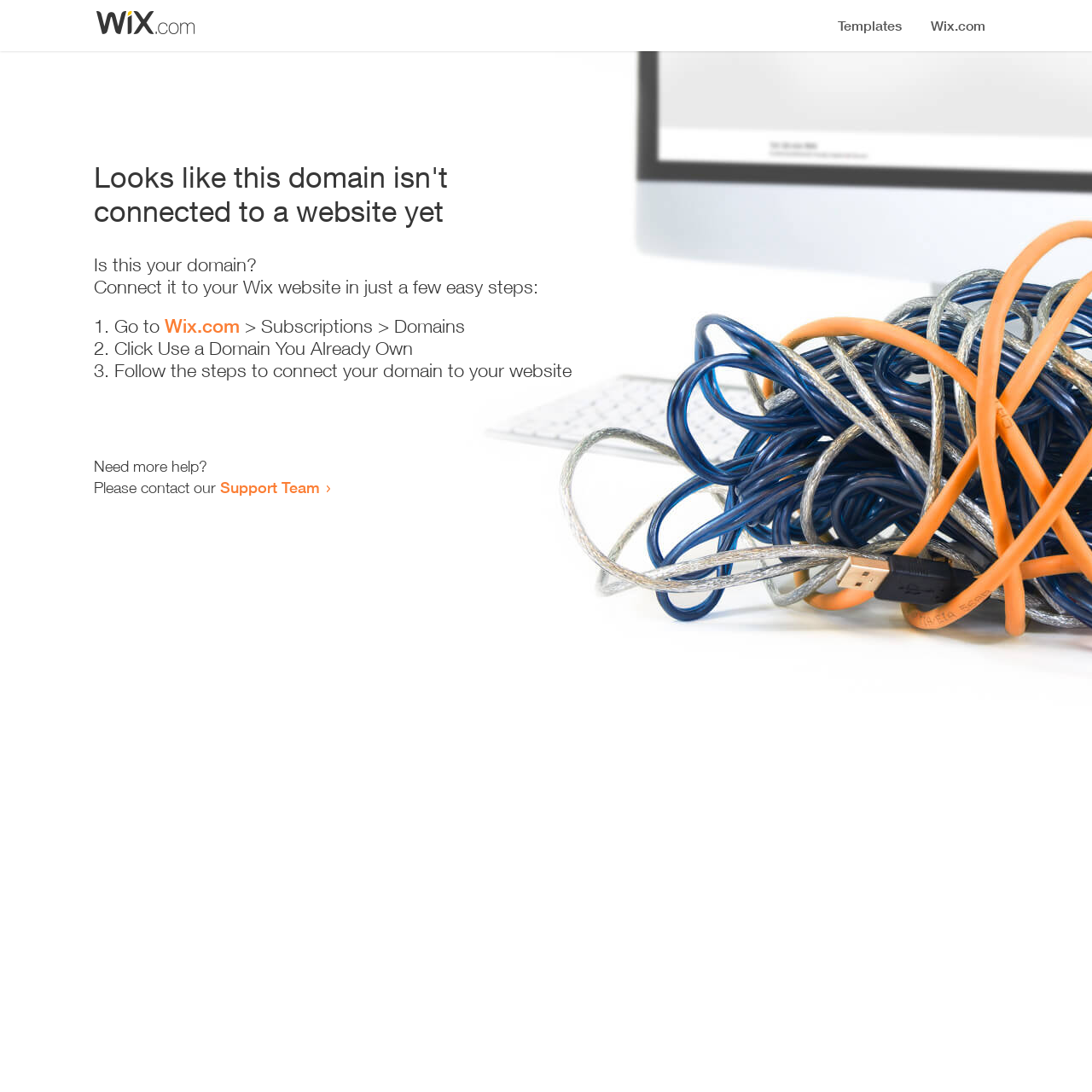Please locate the UI element described by "failure of Signature Bank" and provide its bounding box coordinates.

None